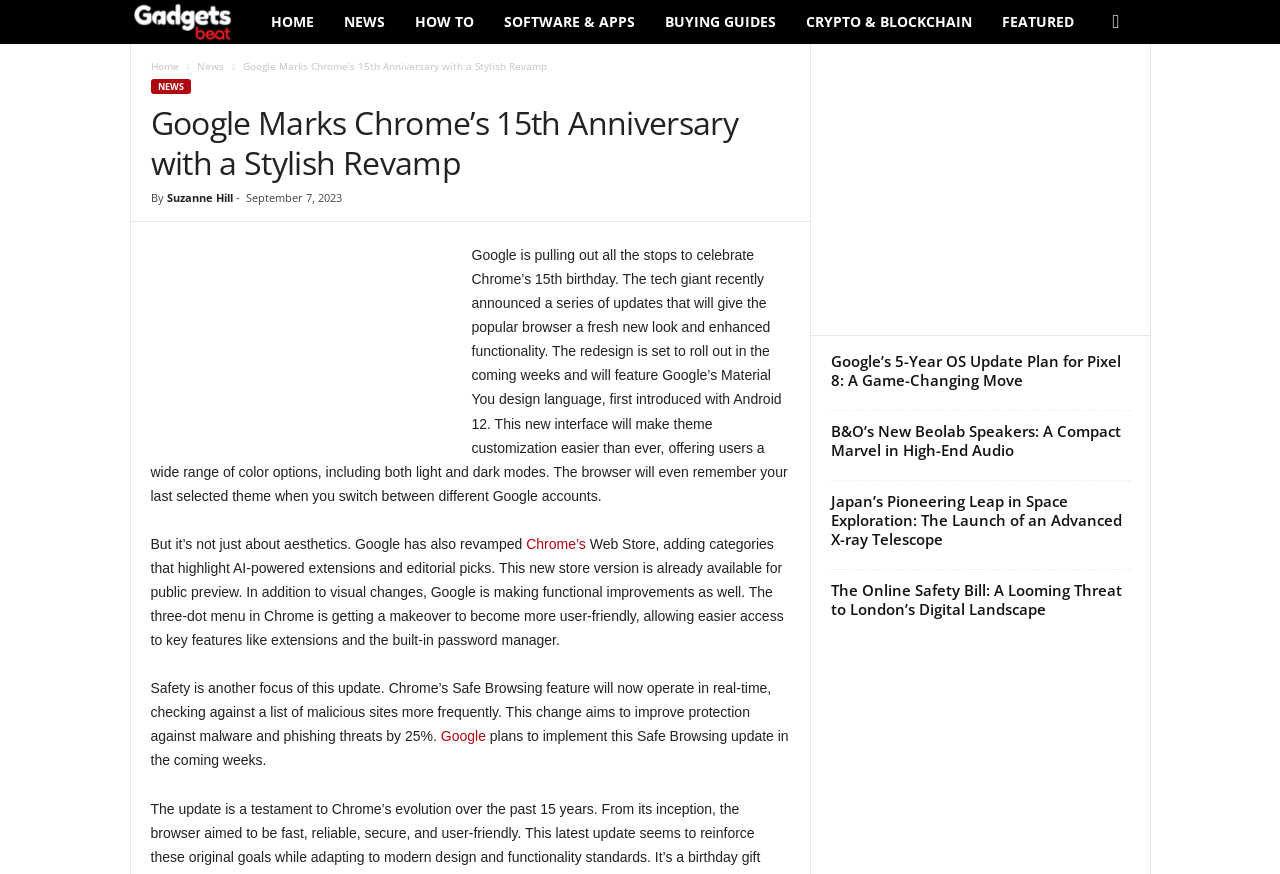Determine the bounding box coordinates of the clickable region to carry out the instruction: "Read the article by Suzanne Hill".

[0.13, 0.217, 0.182, 0.235]